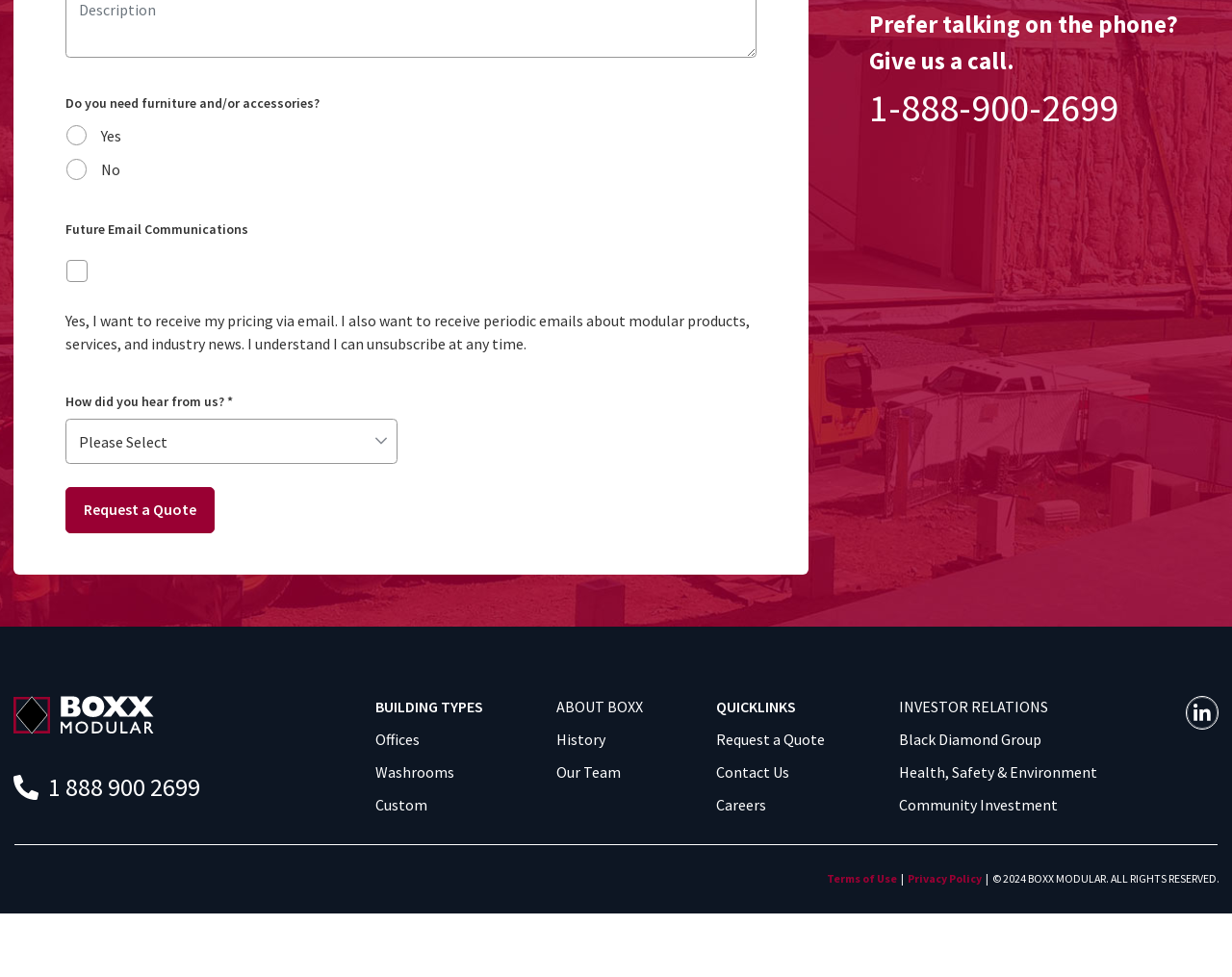Please locate the bounding box coordinates for the element that should be clicked to achieve the following instruction: "Select 'Yes' for furniture and/or accessories". Ensure the coordinates are given as four float numbers between 0 and 1, i.e., [left, top, right, bottom].

[0.053, 0.123, 0.069, 0.143]